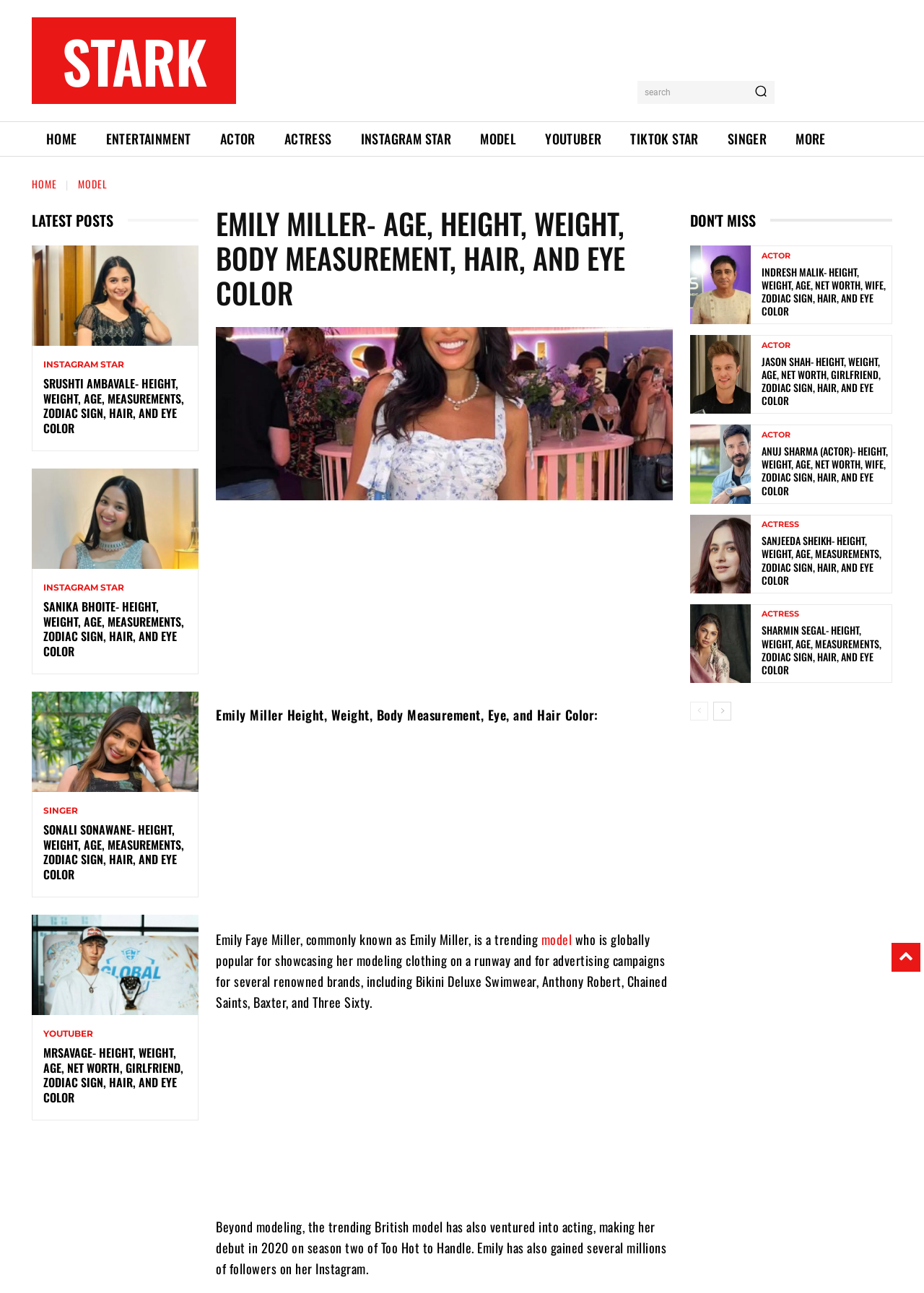What is Emily Miller's profession?
Provide a thorough and detailed answer to the question.

Based on the webpage, Emily Miller is a trending British model who has also ventured into acting. This information is obtained from the paragraph that describes Emily Miller's bio.